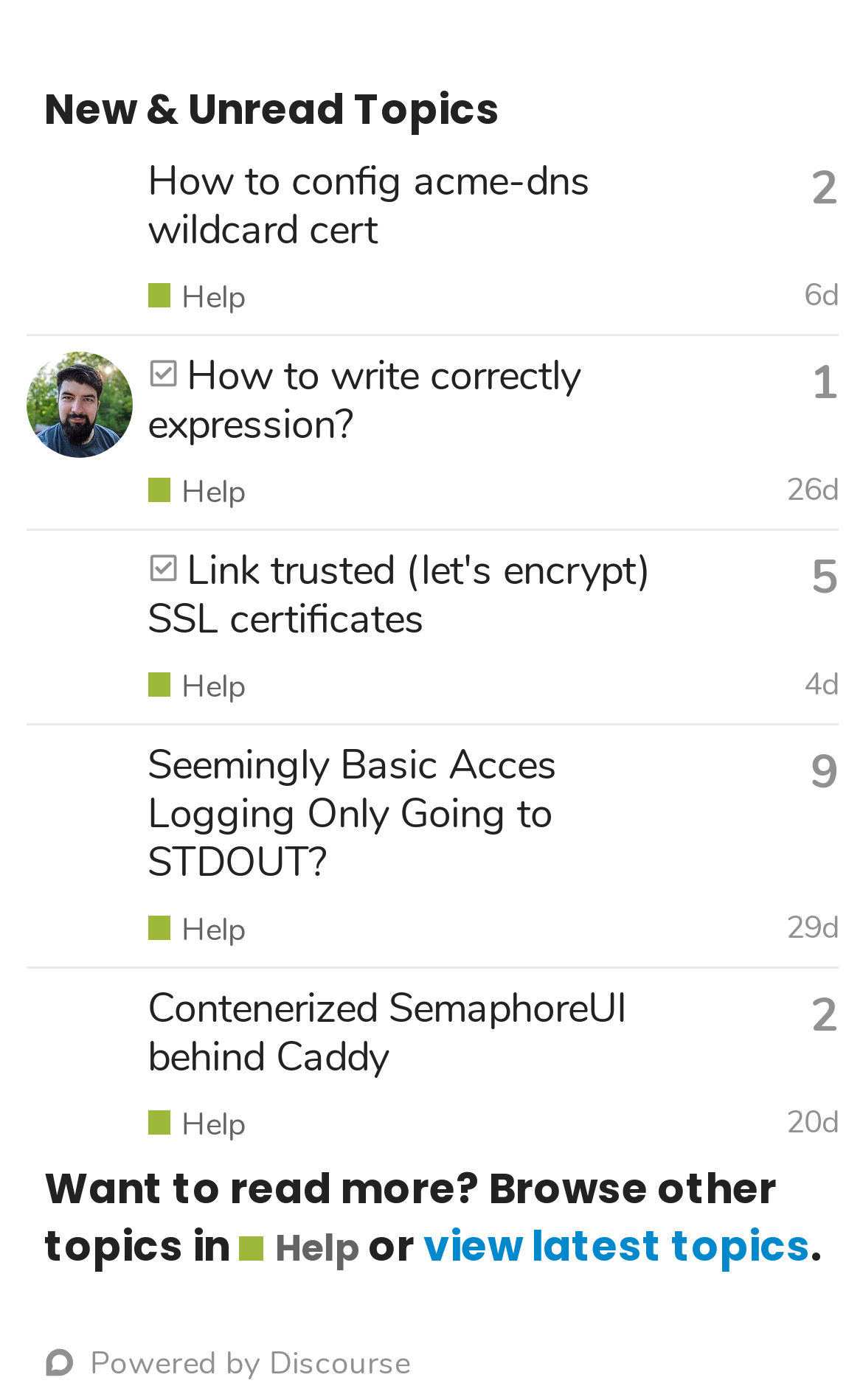Identify the bounding box coordinates of the region that should be clicked to execute the following instruction: "Read the article".

None